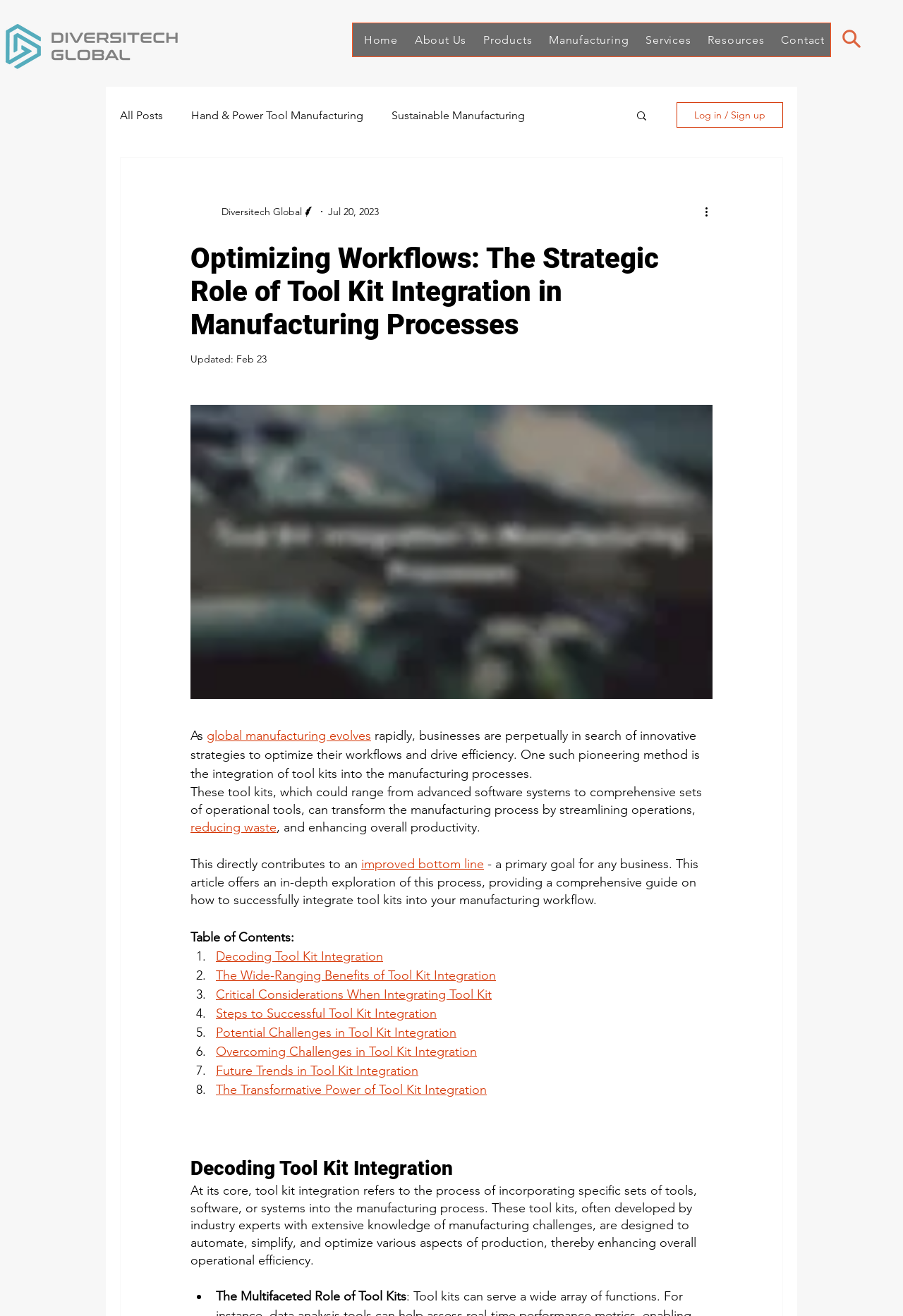How many sections are there in the article?
Refer to the image and answer the question using a single word or phrase.

8